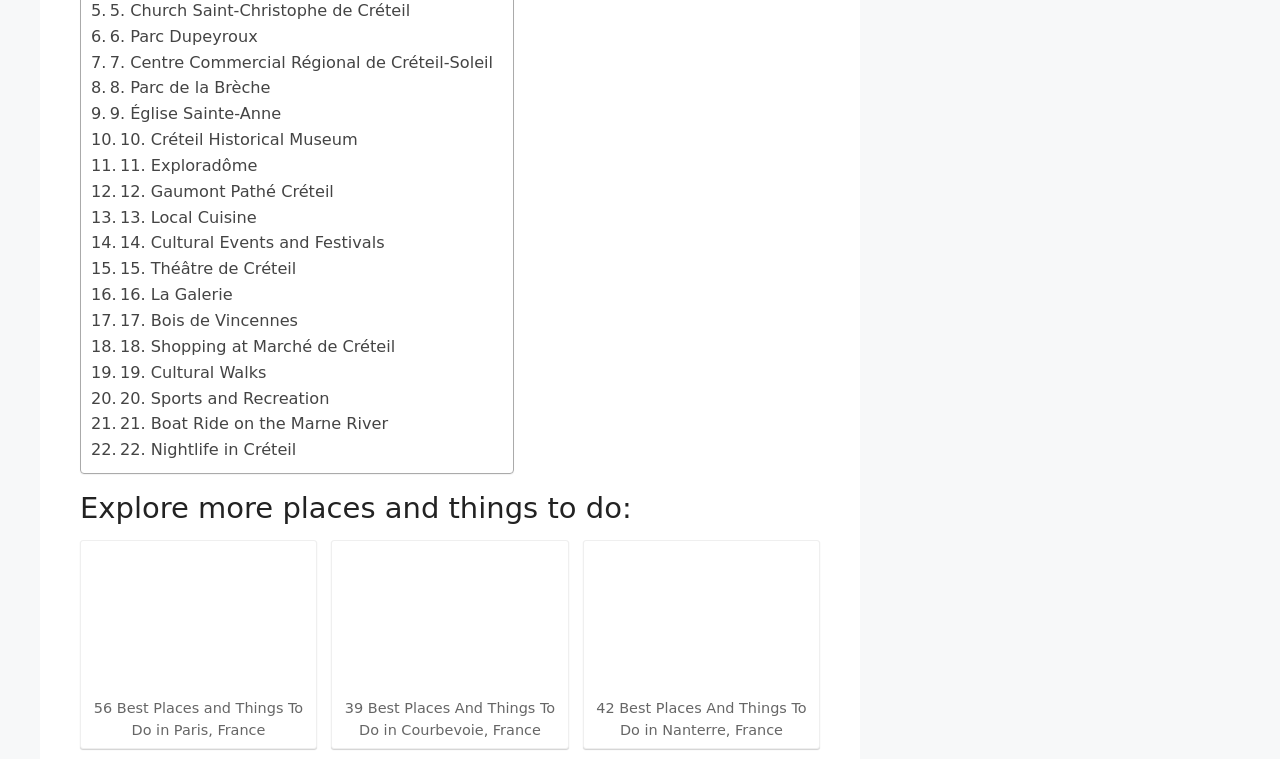Please find and report the bounding box coordinates of the element to click in order to perform the following action: "Explore the link to Cultural Events and Festivals". The coordinates should be expressed as four float numbers between 0 and 1, in the format [left, top, right, bottom].

[0.071, 0.304, 0.3, 0.338]